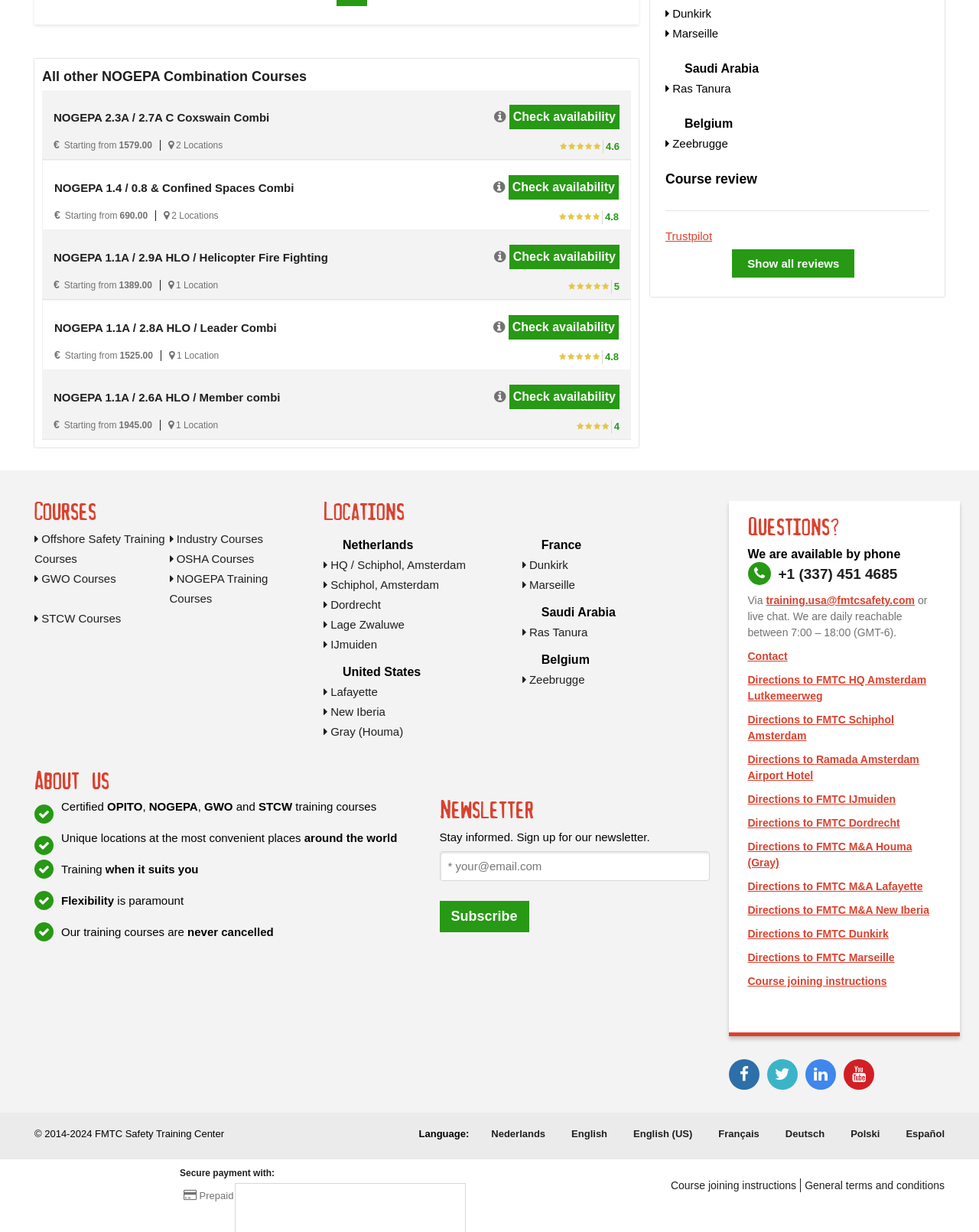Pinpoint the bounding box coordinates of the clickable area necessary to execute the following instruction: "search for something". The coordinates should be given as four float numbers between 0 and 1, namely [left, top, right, bottom].

None